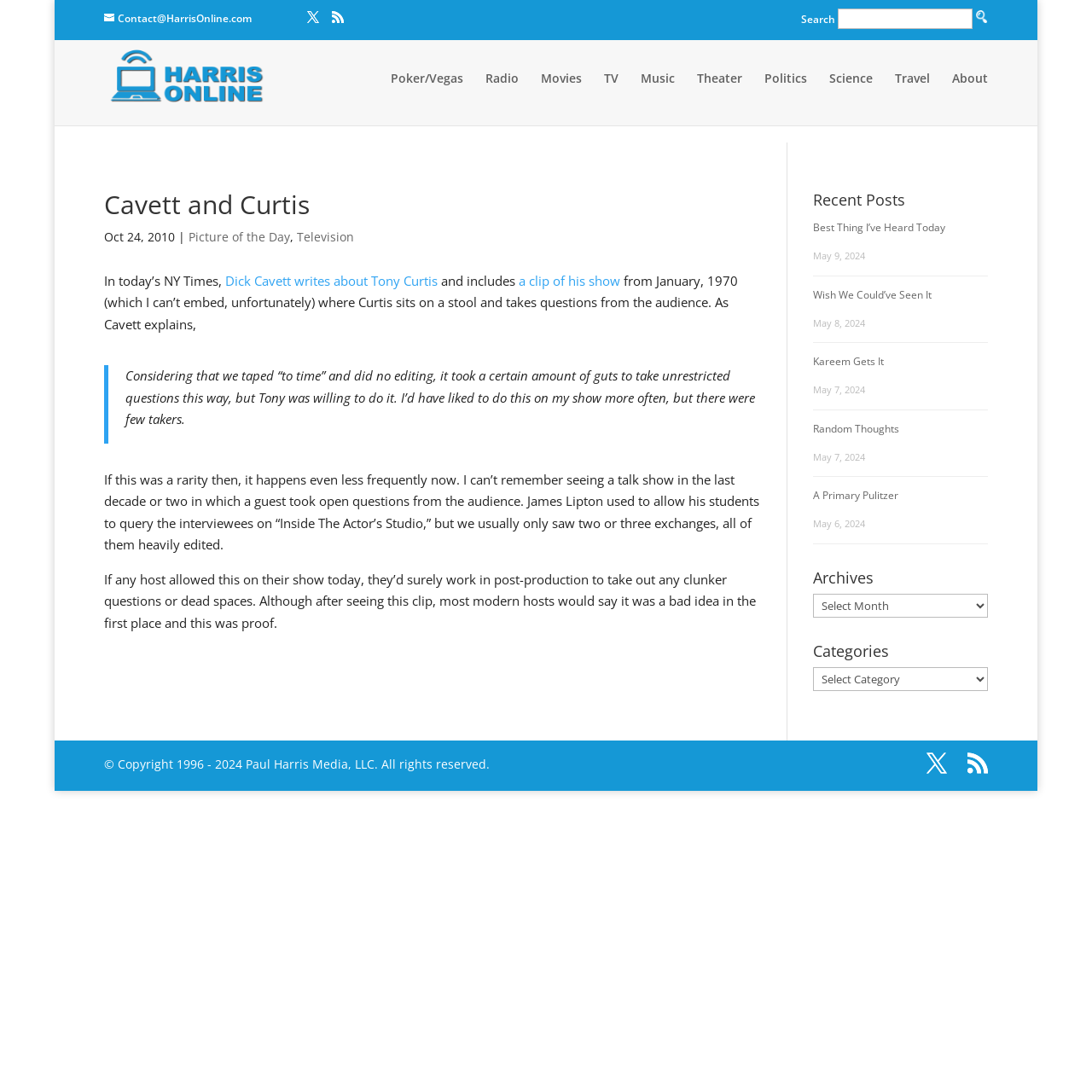Determine the bounding box coordinates of the clickable element to achieve the following action: 'Read the article about Cavett and Curtis'. Provide the coordinates as four float values between 0 and 1, formatted as [left, top, right, bottom].

[0.095, 0.176, 0.696, 0.6]